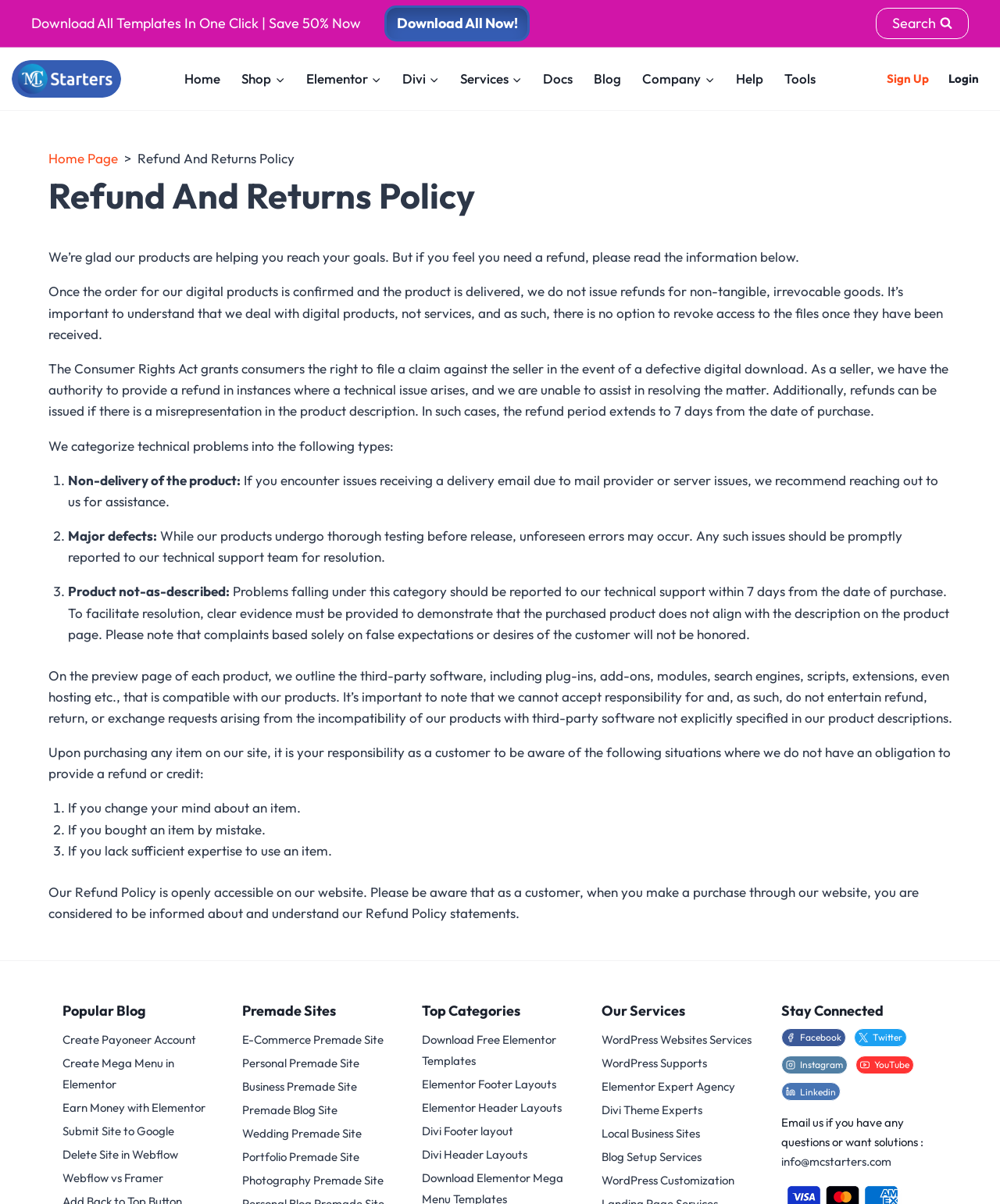Identify the main heading of the webpage and provide its text content.

Refund And Returns Policy